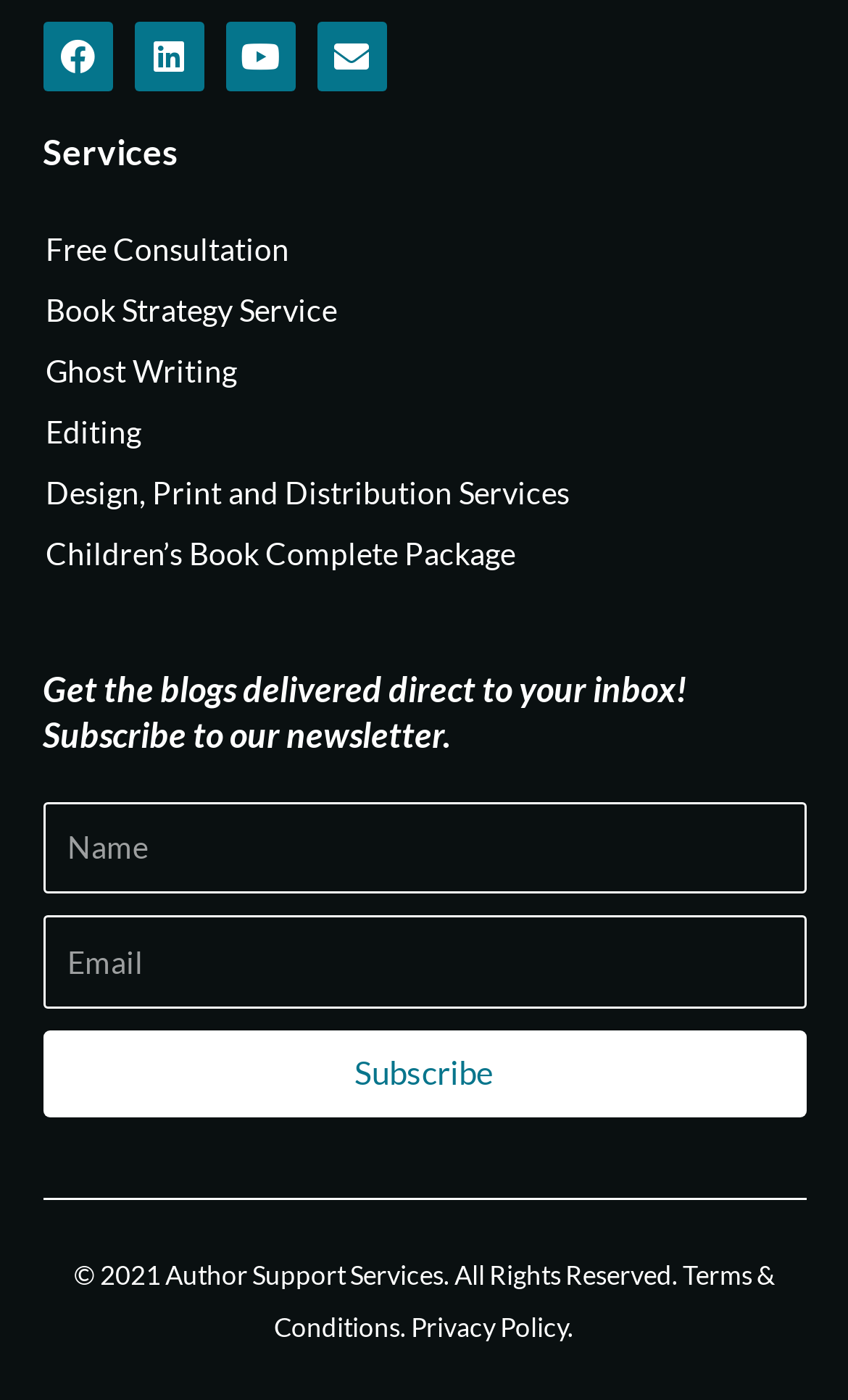Please provide a comprehensive response to the question below by analyzing the image: 
What is the copyright year mentioned?

I looked at the footer section of the webpage and found the copyright information, which mentions the year 2021, indicating that the webpage's content is copyrighted from 2021.